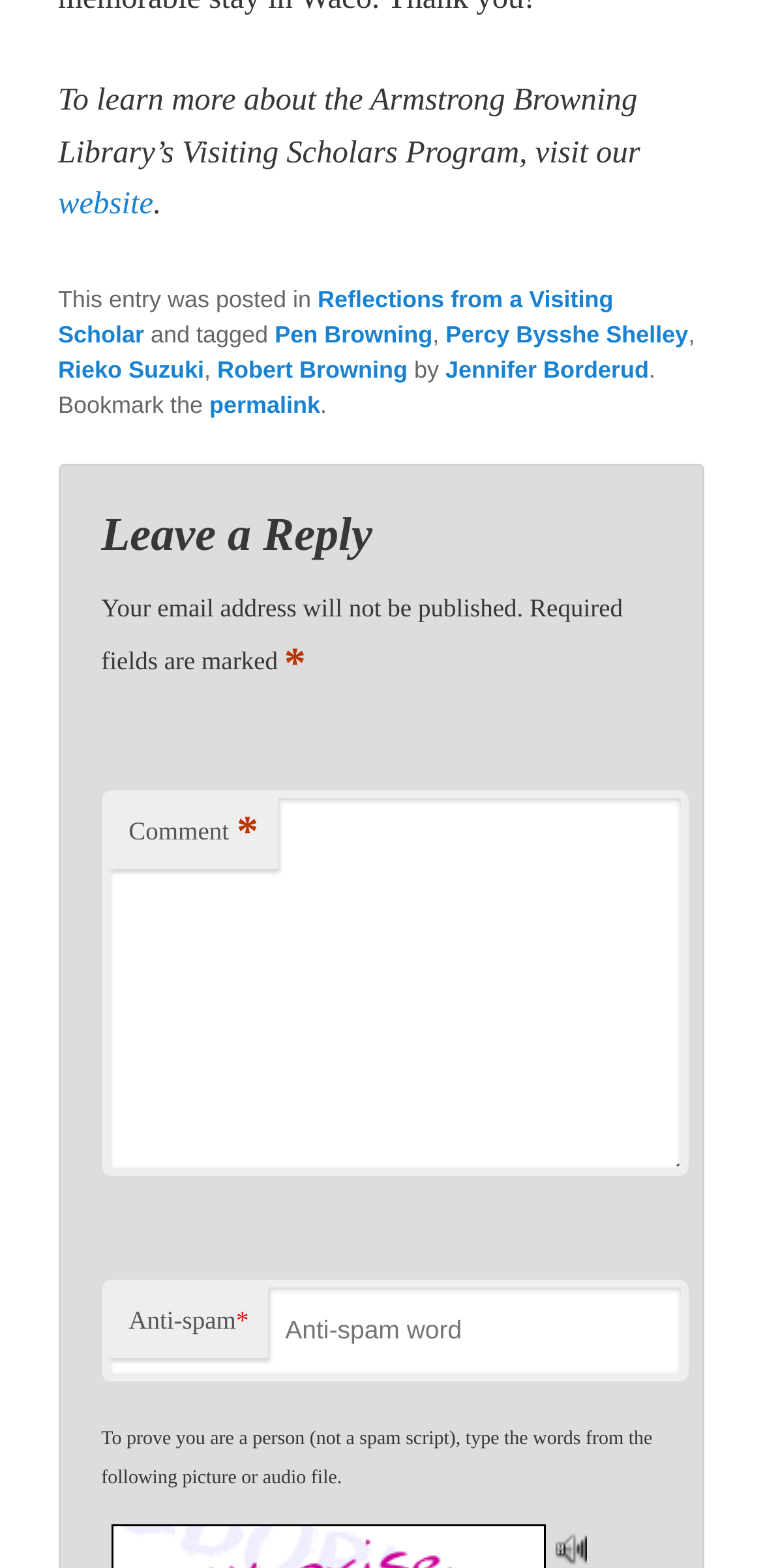Answer succinctly with a single word or phrase:
What is the function of the 'Listen' button?

To listen to an audio file